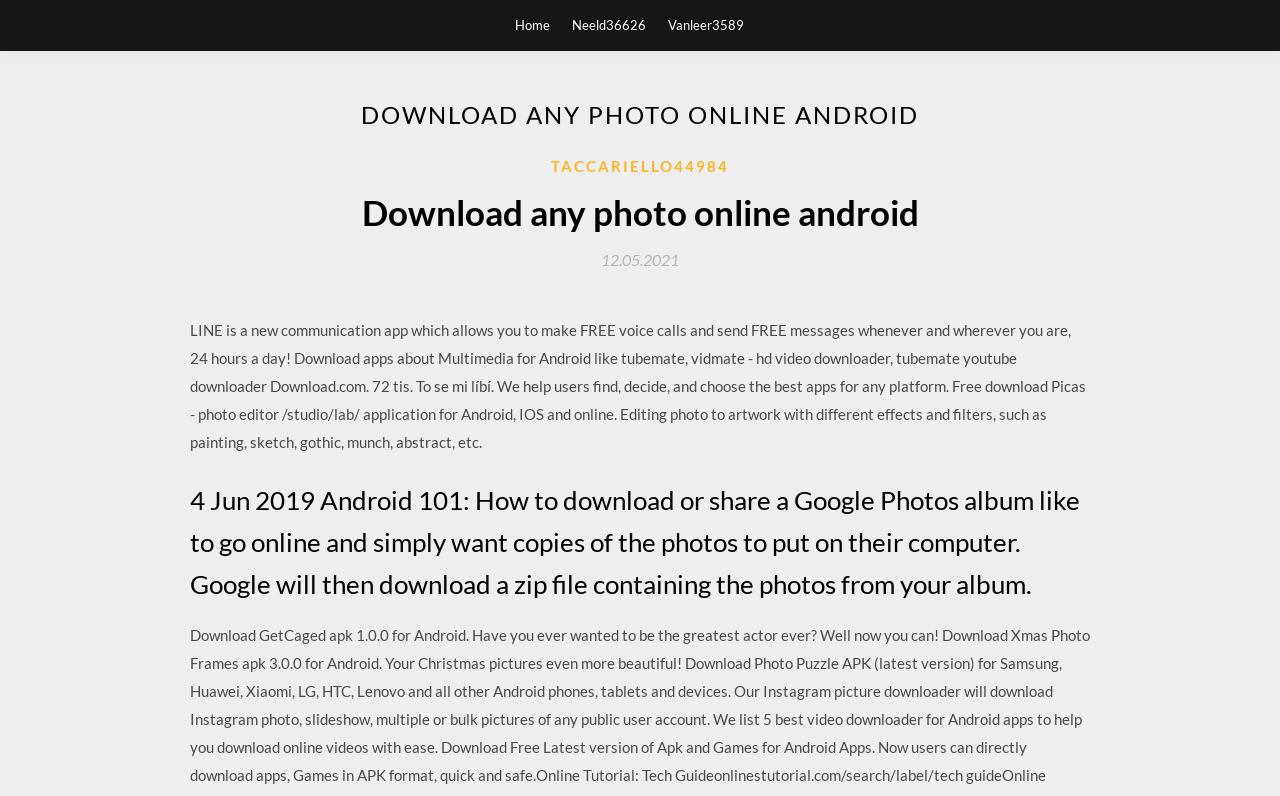Given the description "12.05.202112.05.2021", provide the bounding box coordinates of the corresponding UI element.

[0.47, 0.316, 0.53, 0.338]